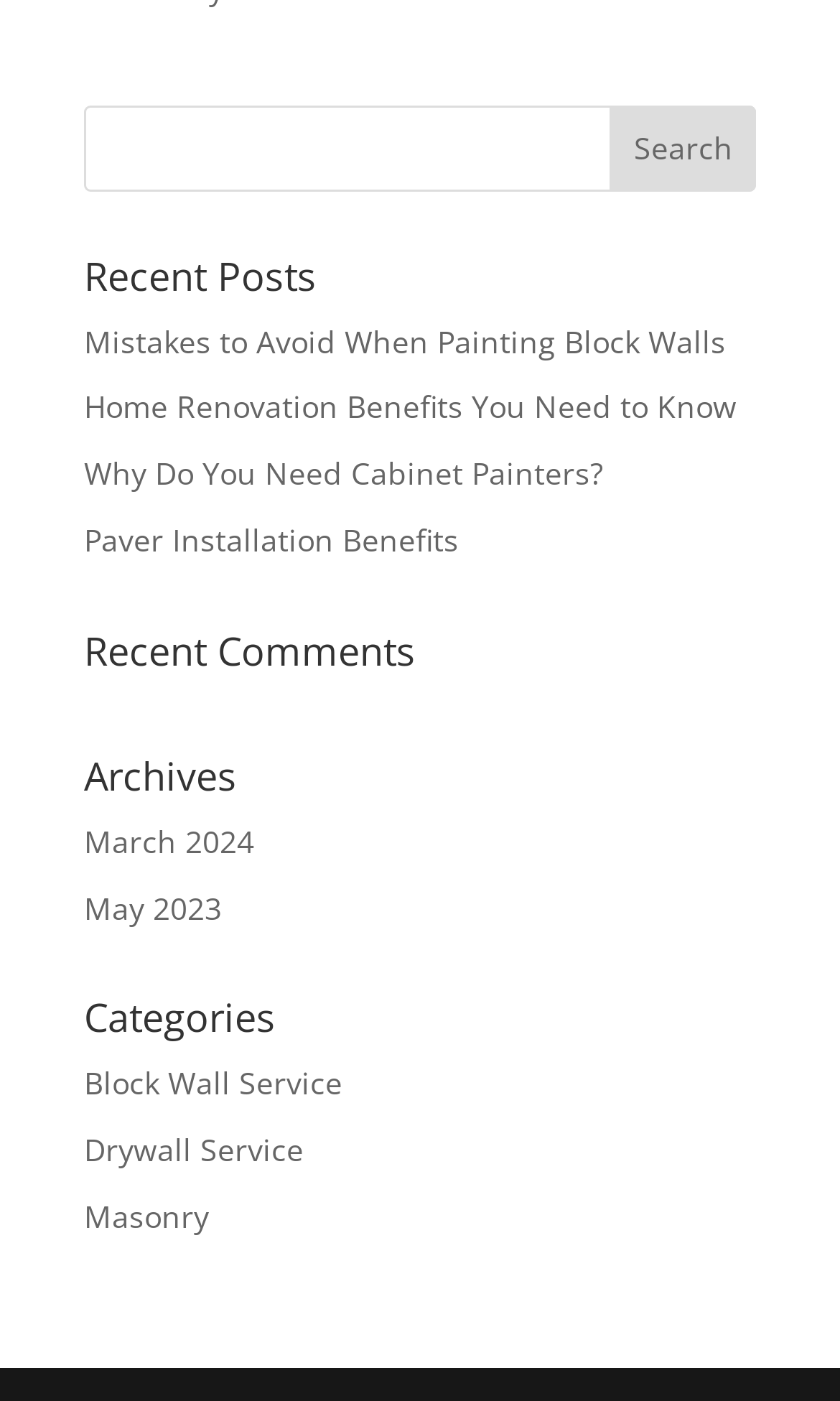Provide a short answer using a single word or phrase for the following question: 
How many recent posts are listed?

4